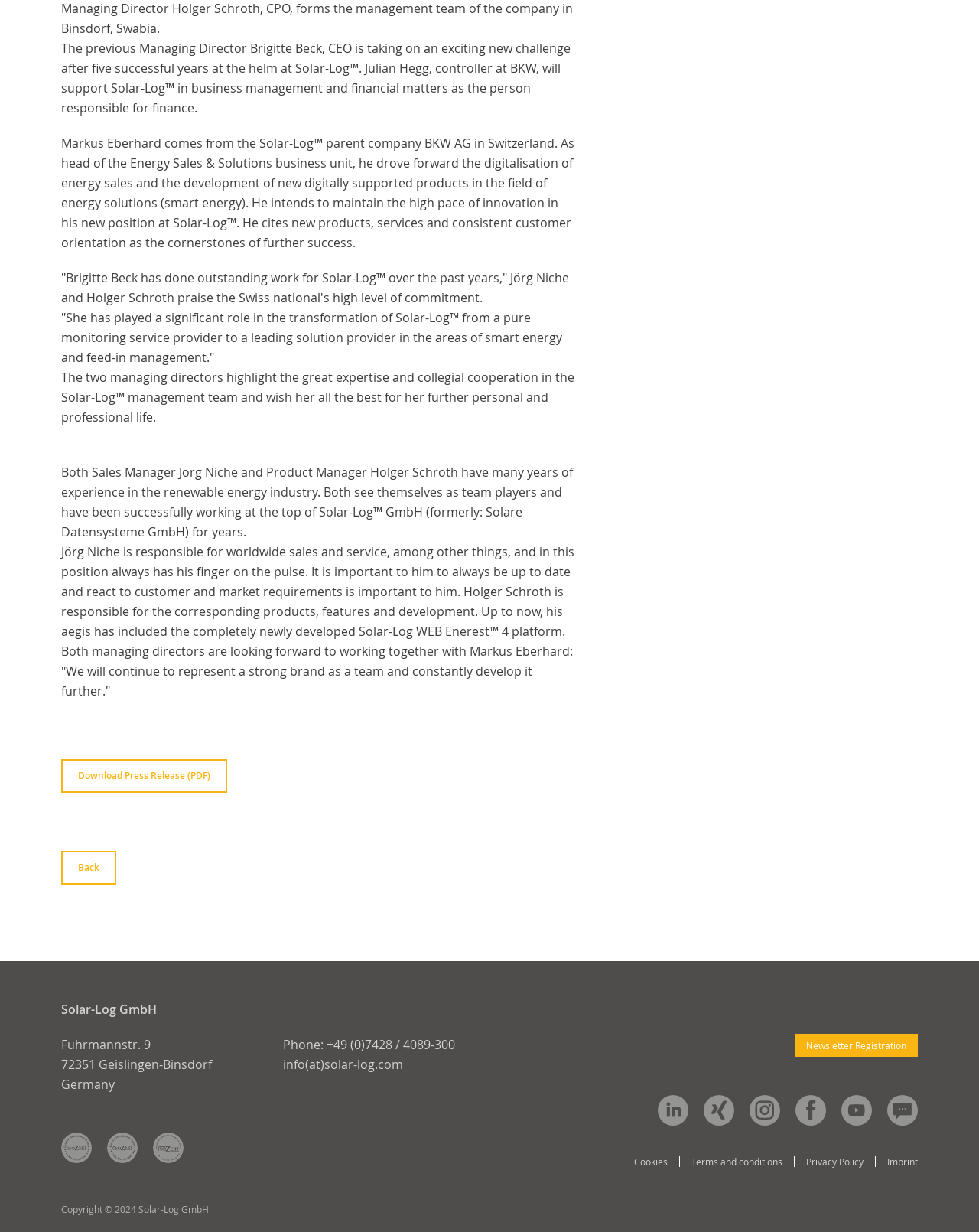Specify the bounding box coordinates of the element's region that should be clicked to achieve the following instruction: "Contact via phone". The bounding box coordinates consist of four float numbers between 0 and 1, in the format [left, top, right, bottom].

[0.334, 0.841, 0.465, 0.855]